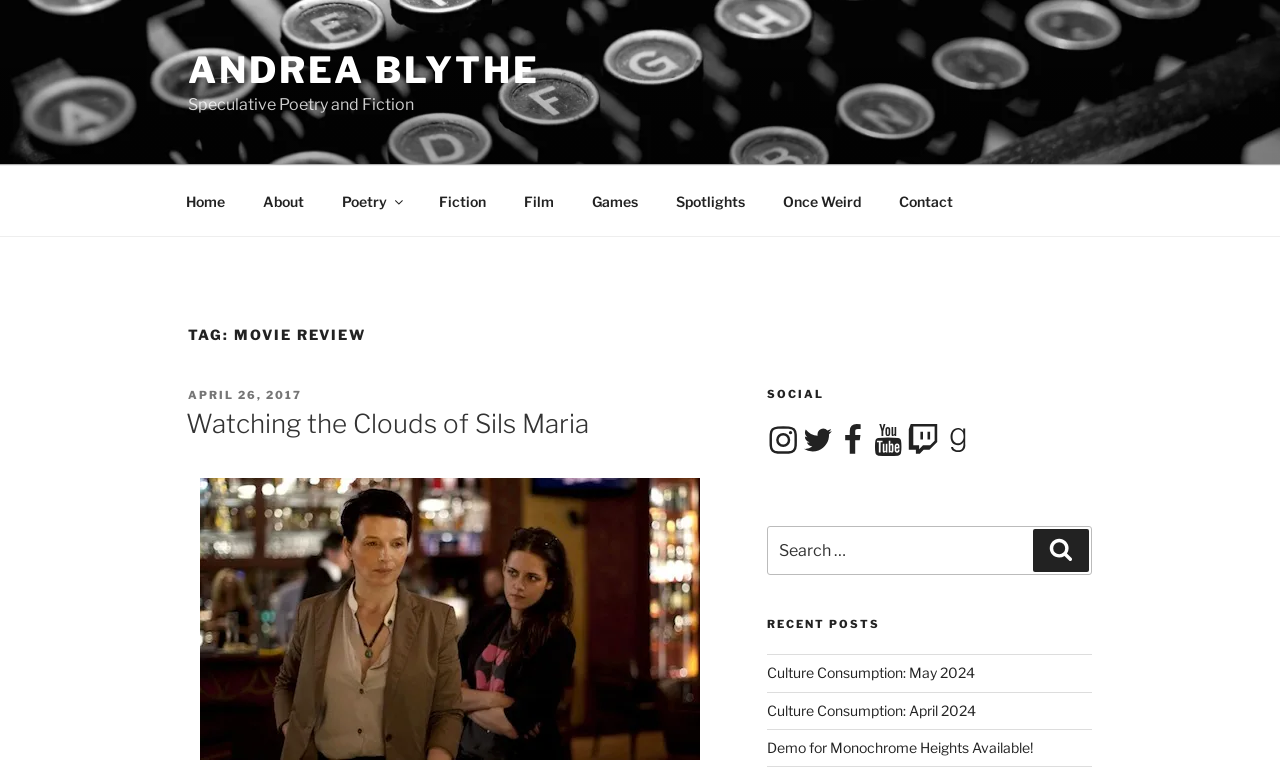Determine the coordinates of the bounding box for the clickable area needed to execute this instruction: "search for a movie review".

[0.599, 0.681, 0.853, 0.744]